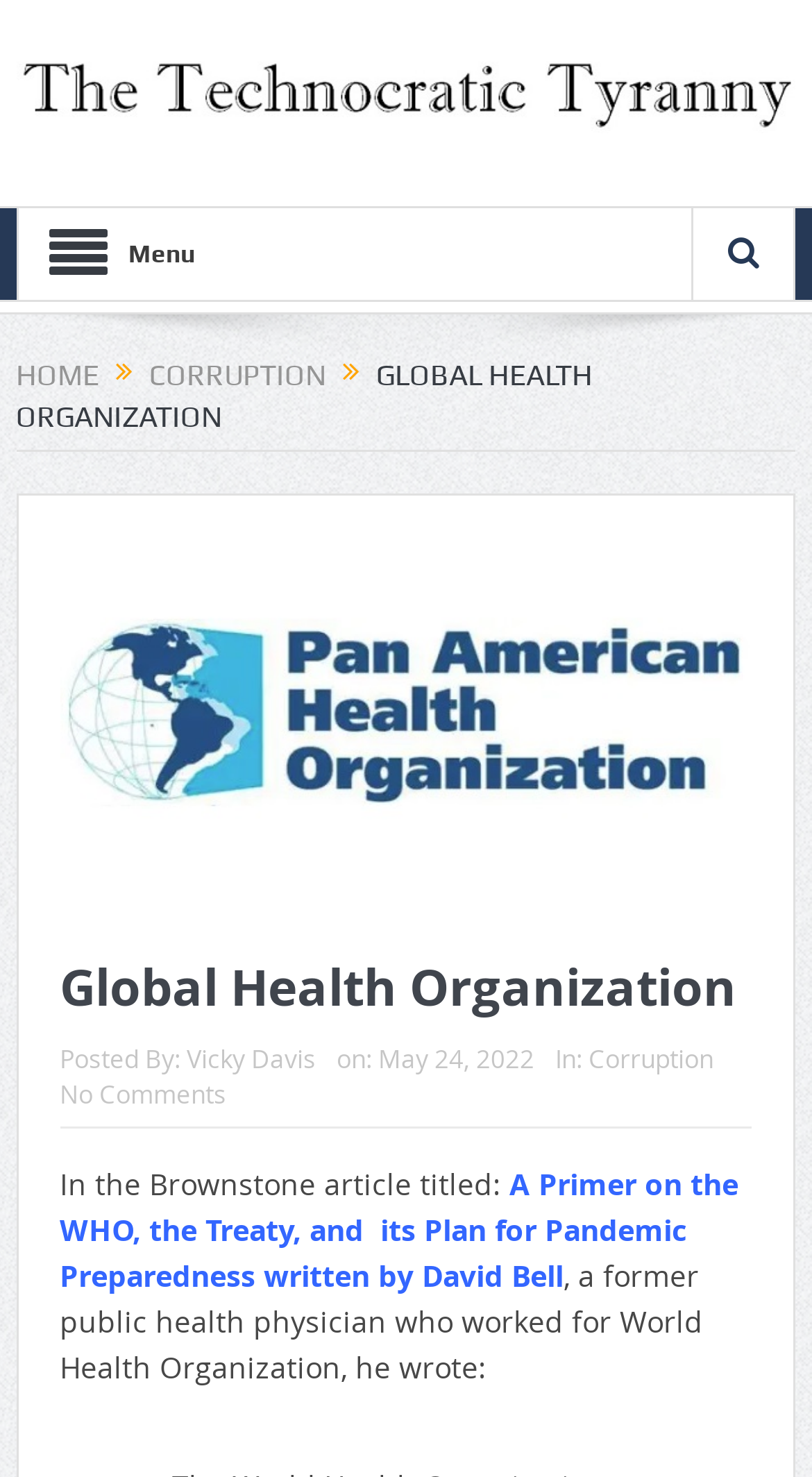Identify the bounding box for the UI element specified in this description: "At Home Store Fairfield". The coordinates must be four float numbers between 0 and 1, formatted as [left, top, right, bottom].

None